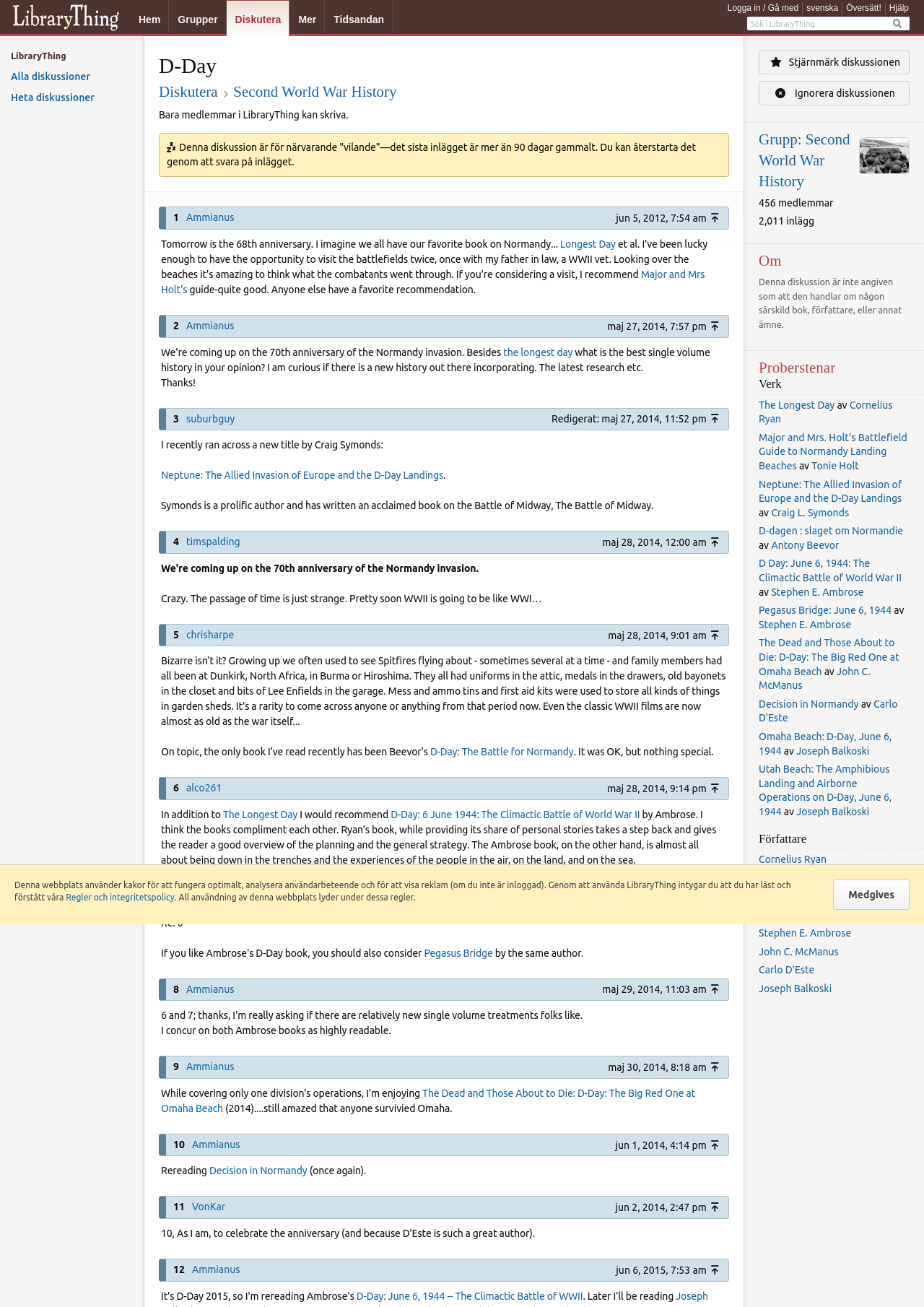Please identify the bounding box coordinates of the element that needs to be clicked to execute the following command: "View the longest day". Provide the bounding box using four float numbers between 0 and 1, formatted as [left, top, right, bottom].

[0.606, 0.182, 0.666, 0.191]